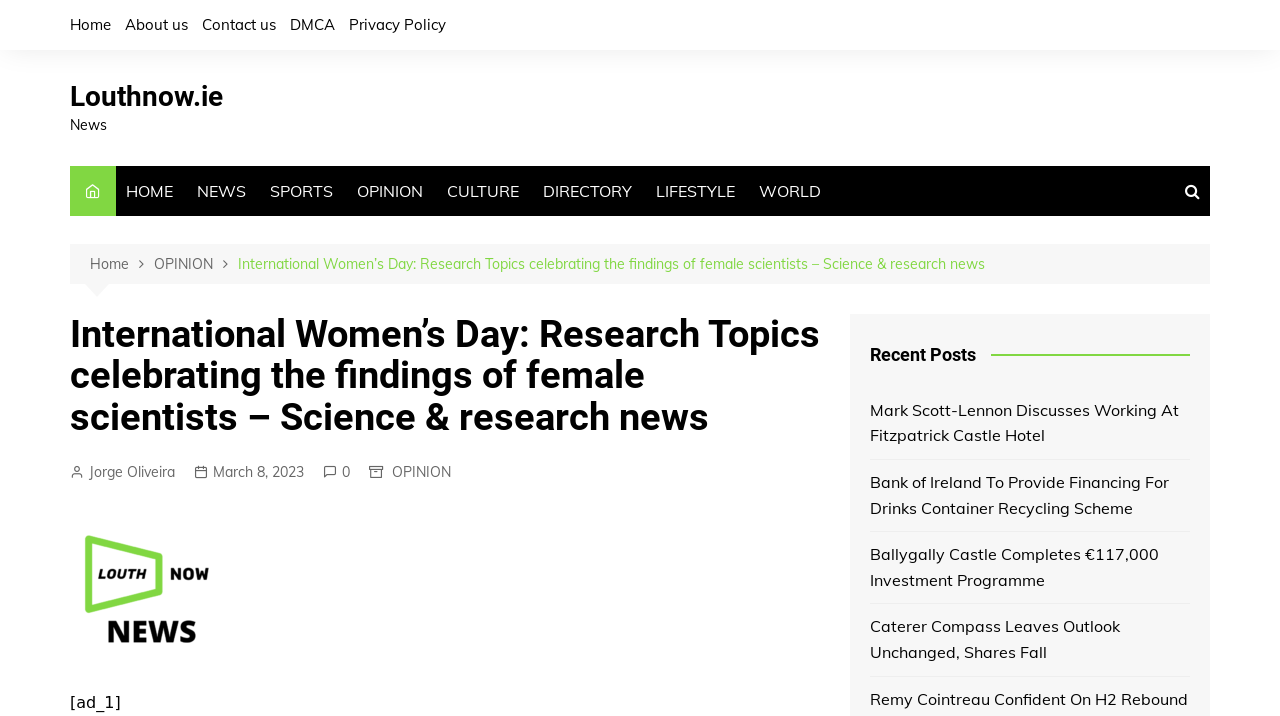Show the bounding box coordinates for the element that needs to be clicked to execute the following instruction: "Read news". Provide the coordinates in the form of four float numbers between 0 and 1, i.e., [left, top, right, bottom].

[0.055, 0.161, 0.084, 0.187]